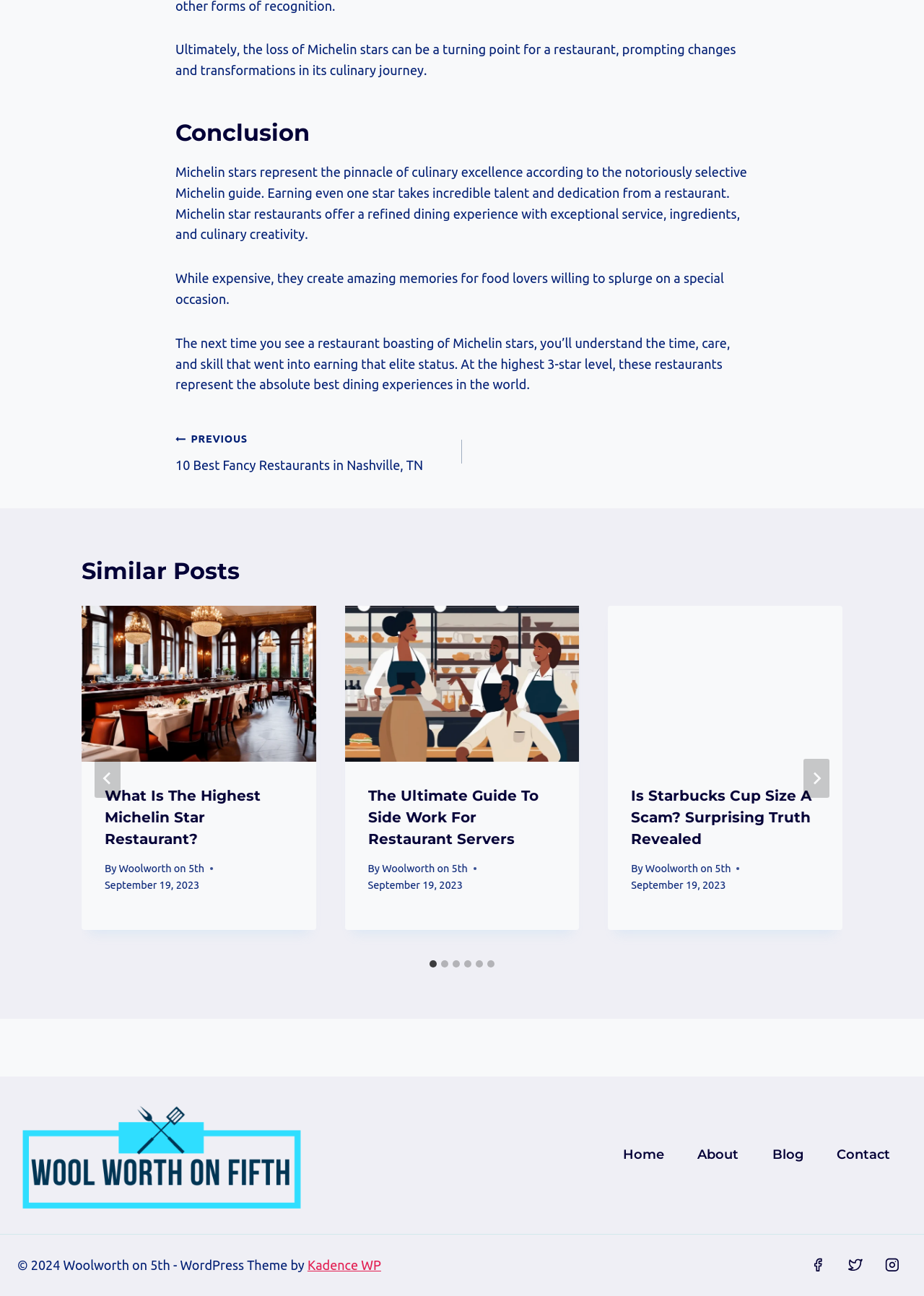Provide the bounding box coordinates of the section that needs to be clicked to accomplish the following instruction: "Click the 'What Is The Highest Michelin Star Restaurant?' link."

[0.088, 0.467, 0.342, 0.588]